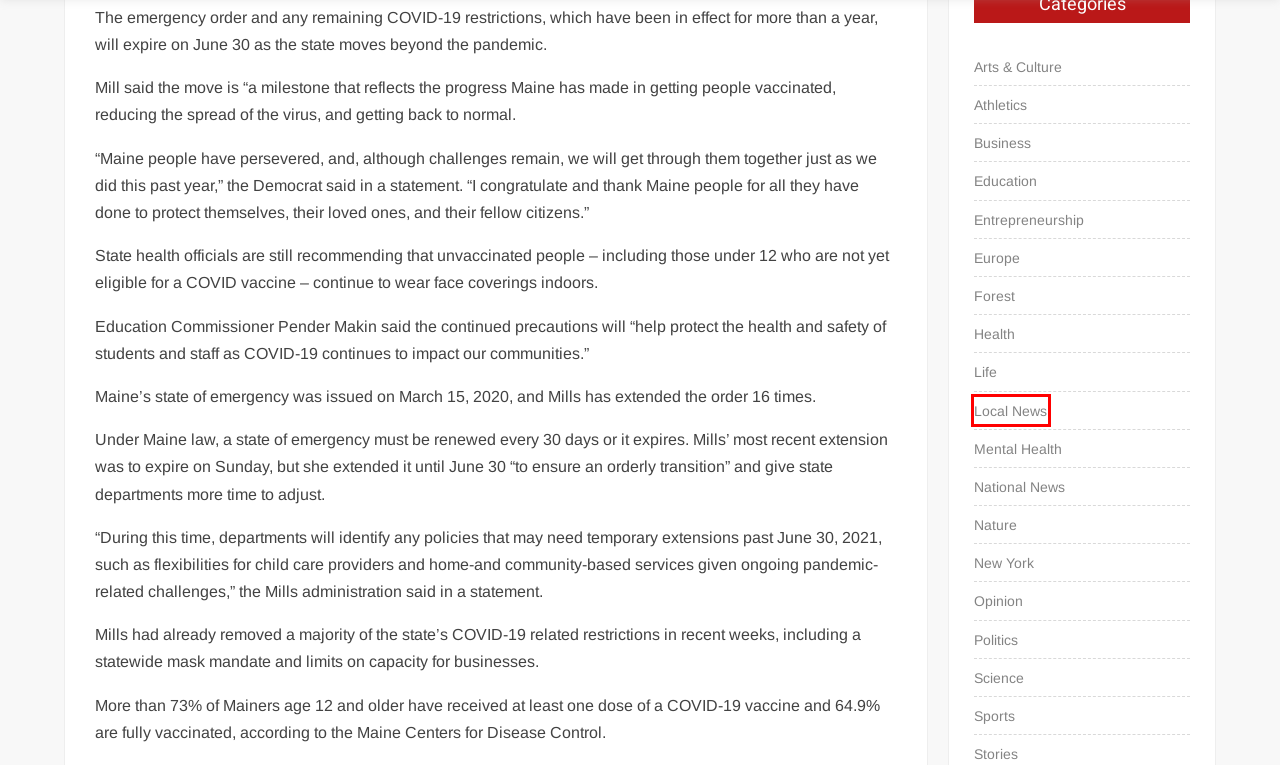Inspect the screenshot of a webpage with a red rectangle bounding box. Identify the webpage description that best corresponds to the new webpage after clicking the element inside the bounding box. Here are the candidates:
A. Life Archives - Mid Year Media Review
B. New York Archives - Mid Year Media Review
C. Mental Health Archives - Mid Year Media Review
D. Education Archives - Mid Year Media Review
E. Local News Archives - Mid Year Media Review
F. Opinion Archives - Mid Year Media Review
G. Arts & Culture Archives - Mid Year Media Review
H. Europe Archives - Mid Year Media Review

E